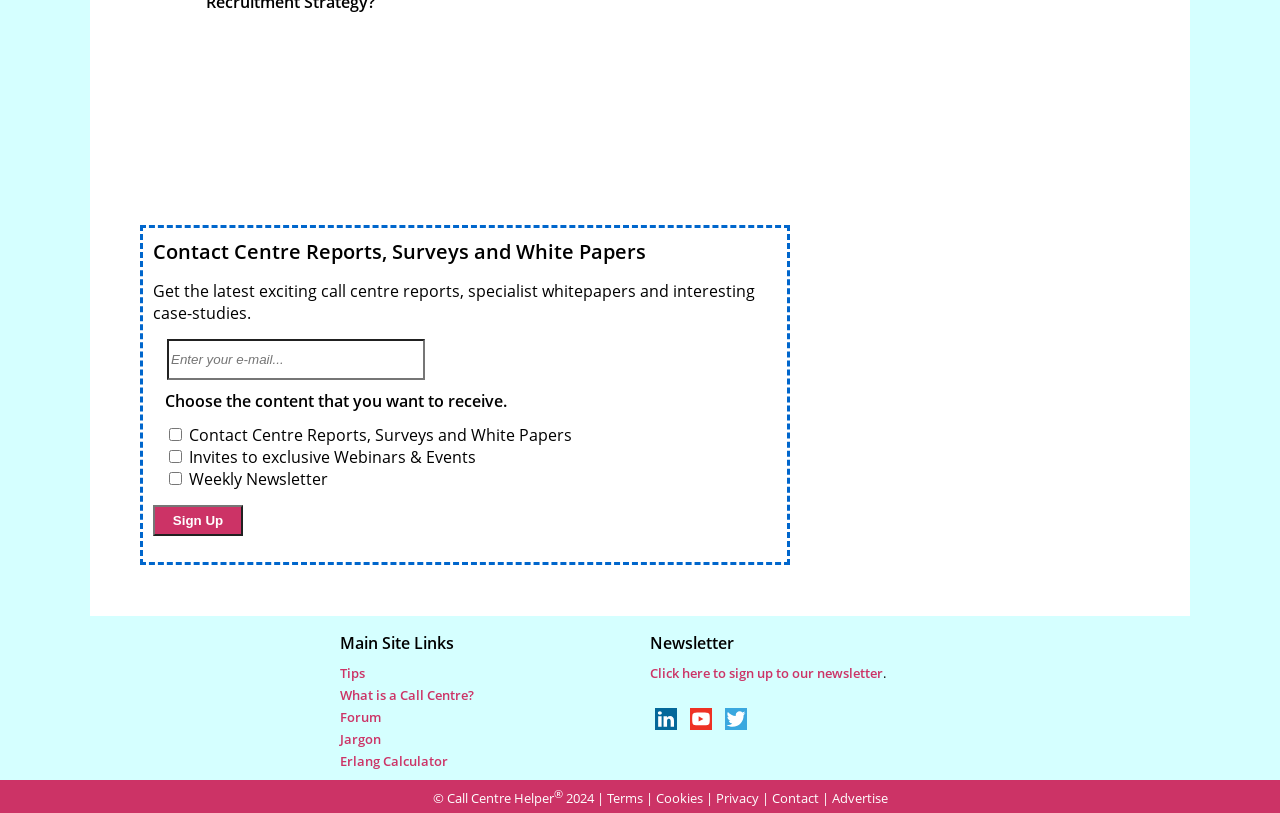Kindly provide the bounding box coordinates of the section you need to click on to fulfill the given instruction: "Click on Newsletter sign up link".

[0.508, 0.816, 0.69, 0.839]